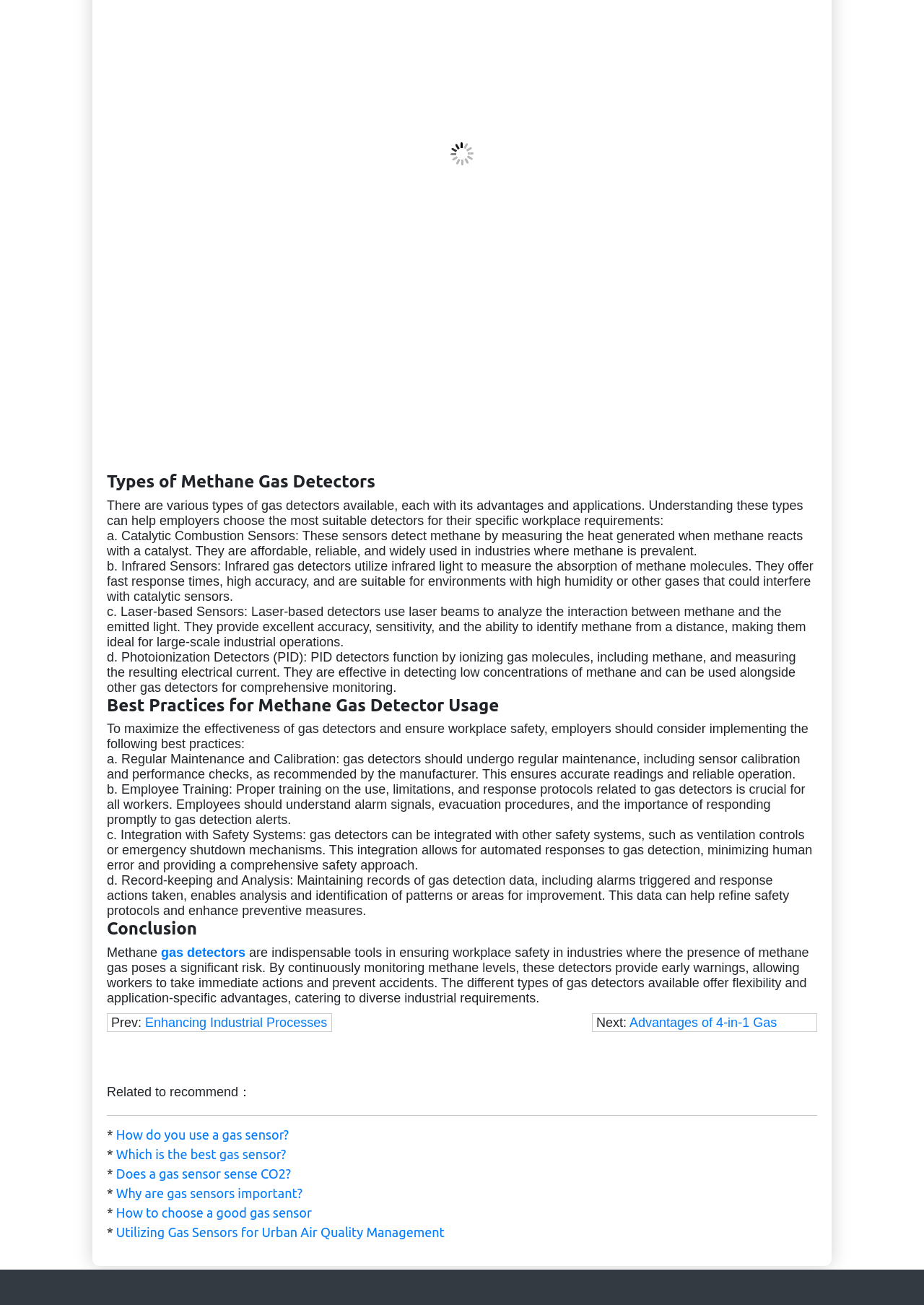What is the benefit of using Laser-based Sensors for methane detection?
Using the image as a reference, deliver a detailed and thorough answer to the question.

According to the webpage, Laser-based Sensors provide excellent accuracy, sensitivity, and the ability to identify methane from a distance, making them ideal for large-scale industrial operations.